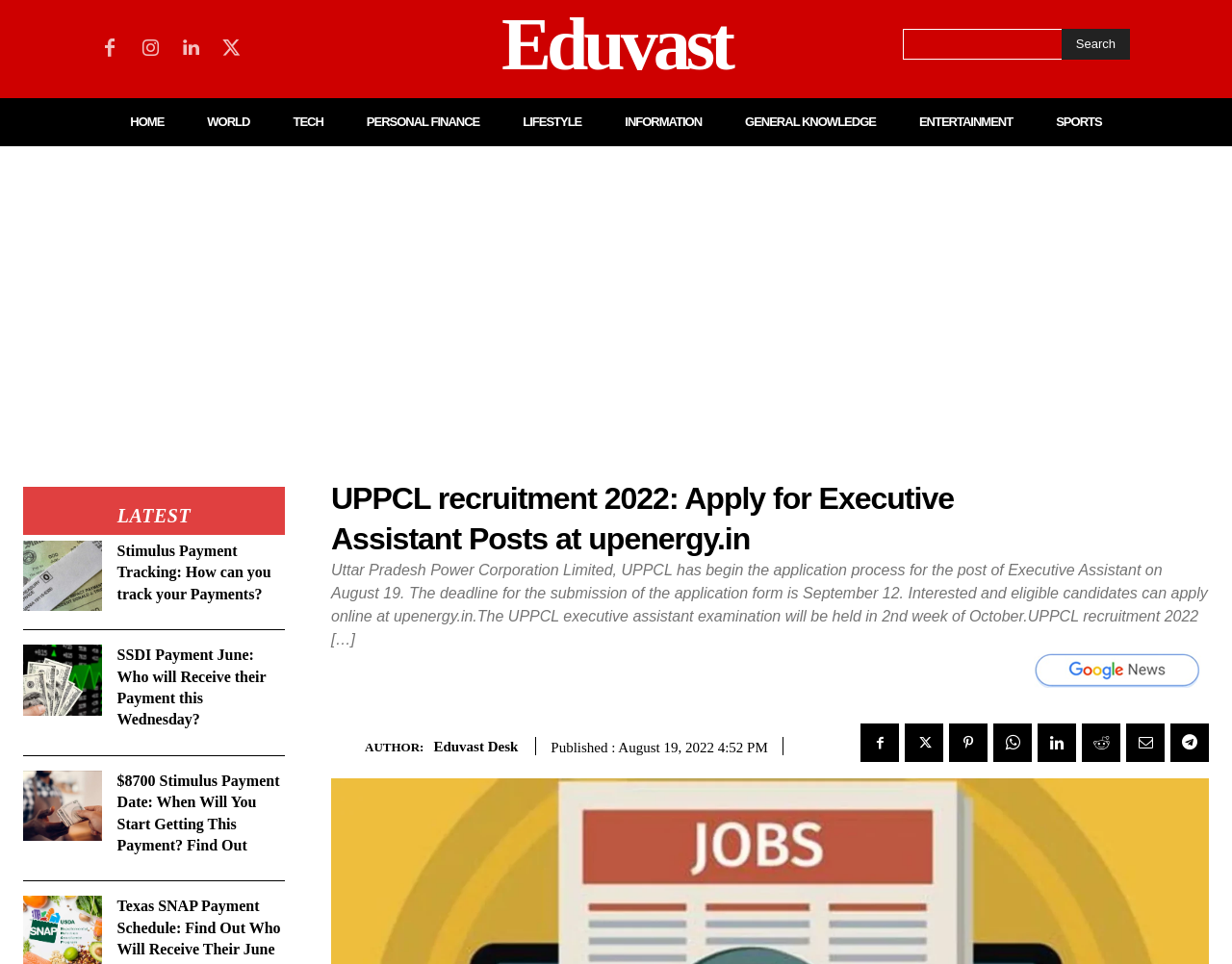Please specify the bounding box coordinates of the clickable region to carry out the following instruction: "Click on HOME". The coordinates should be four float numbers between 0 and 1, in the format [left, top, right, bottom].

[0.106, 0.102, 0.133, 0.152]